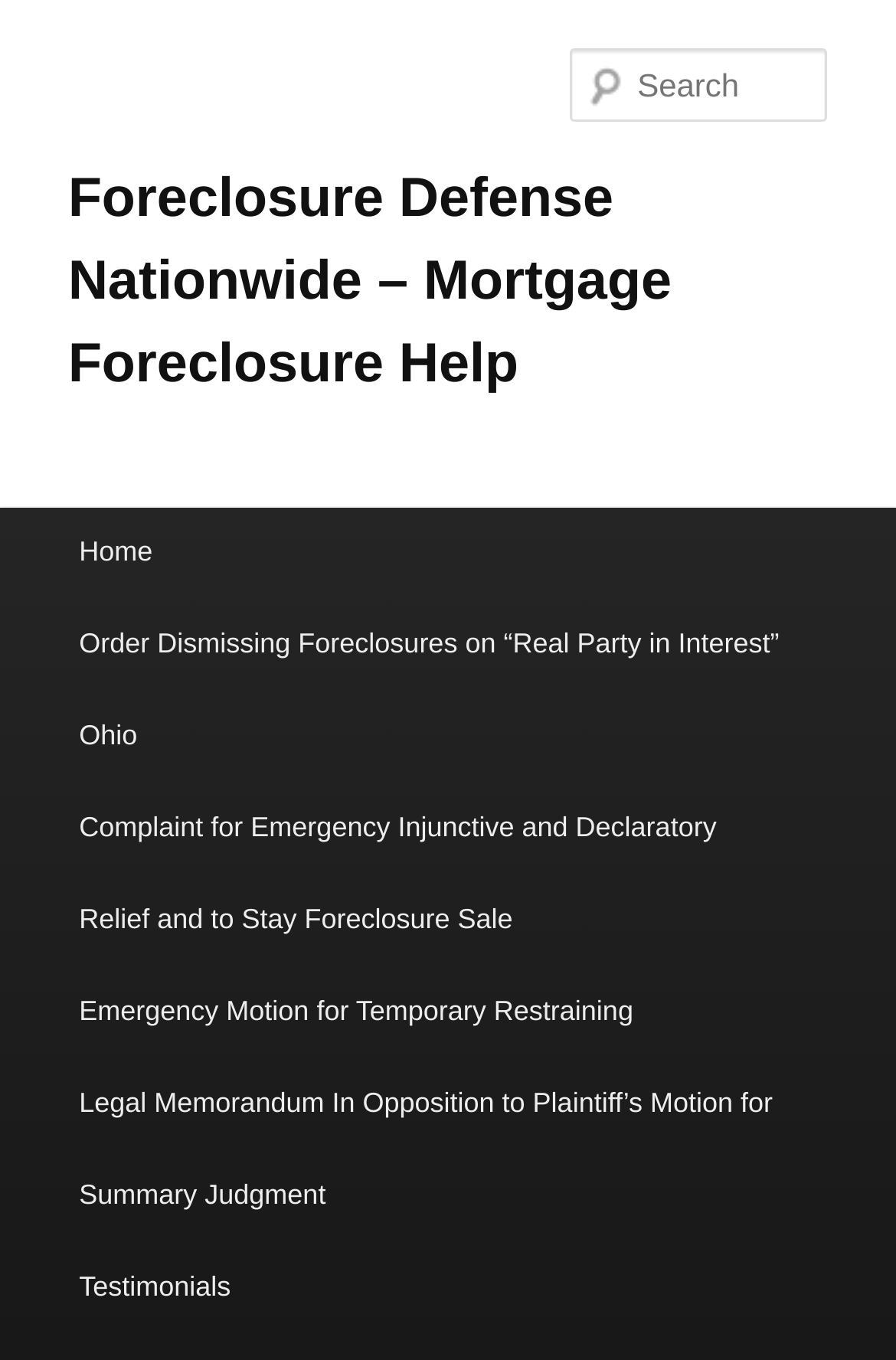What is the first main menu item?
Refer to the screenshot and respond with a concise word or phrase.

Home